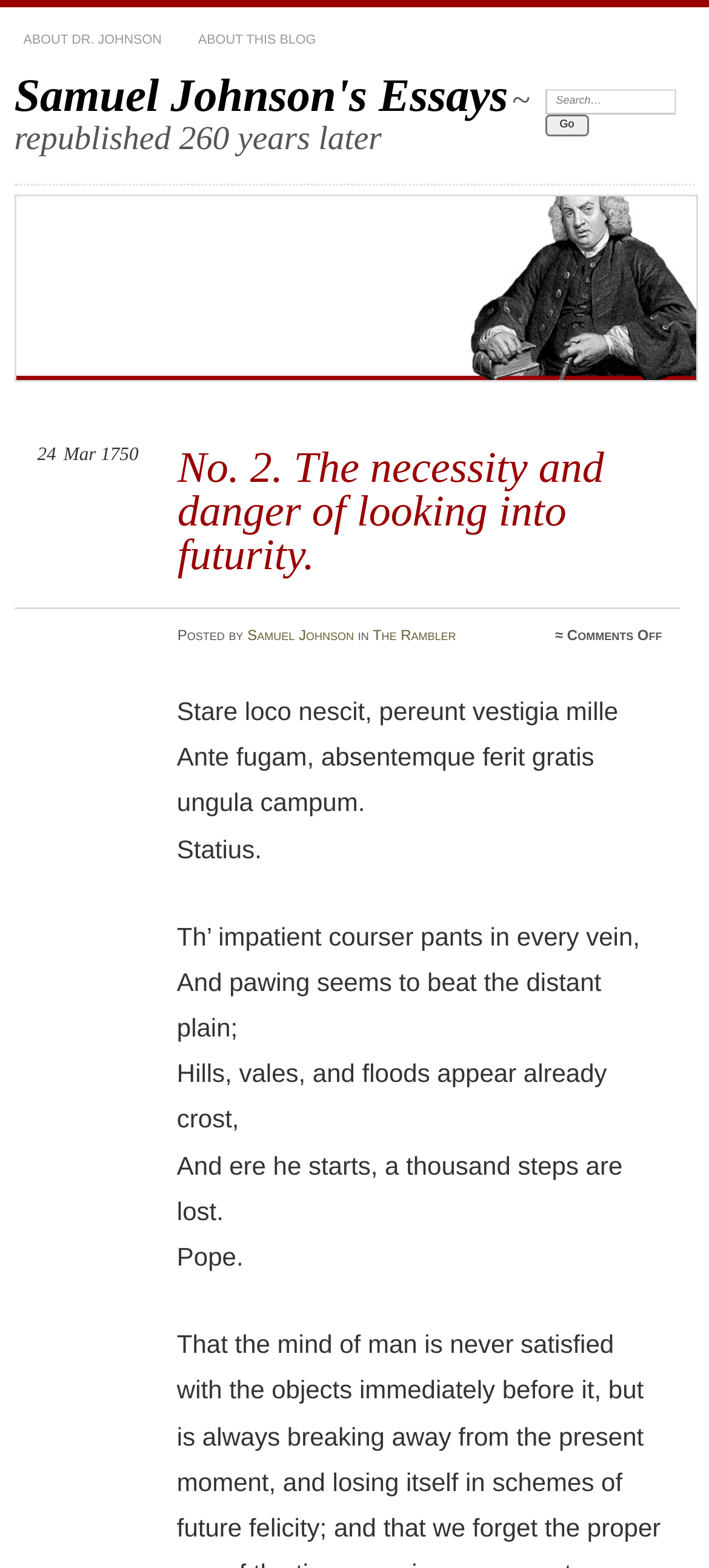Predict the bounding box of the UI element based on the description: "parent_node: Search: name="search" value="Go"". The coordinates should be four float numbers between 0 and 1, formatted as [left, top, right, bottom].

[0.769, 0.073, 0.83, 0.087]